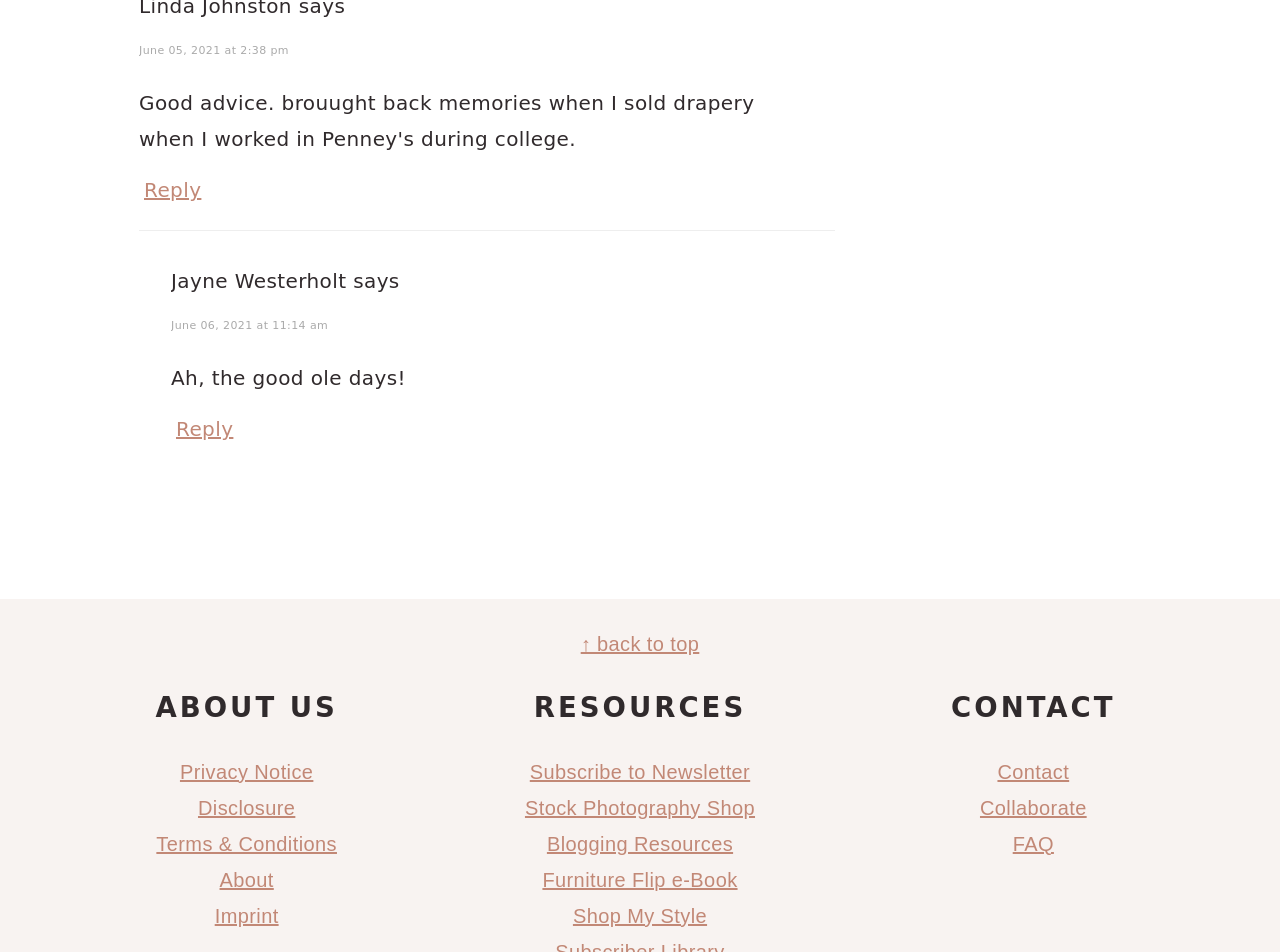What is the category of the link 'Blogging Resources'?
Please answer the question with a single word or phrase, referencing the image.

RESOURCES